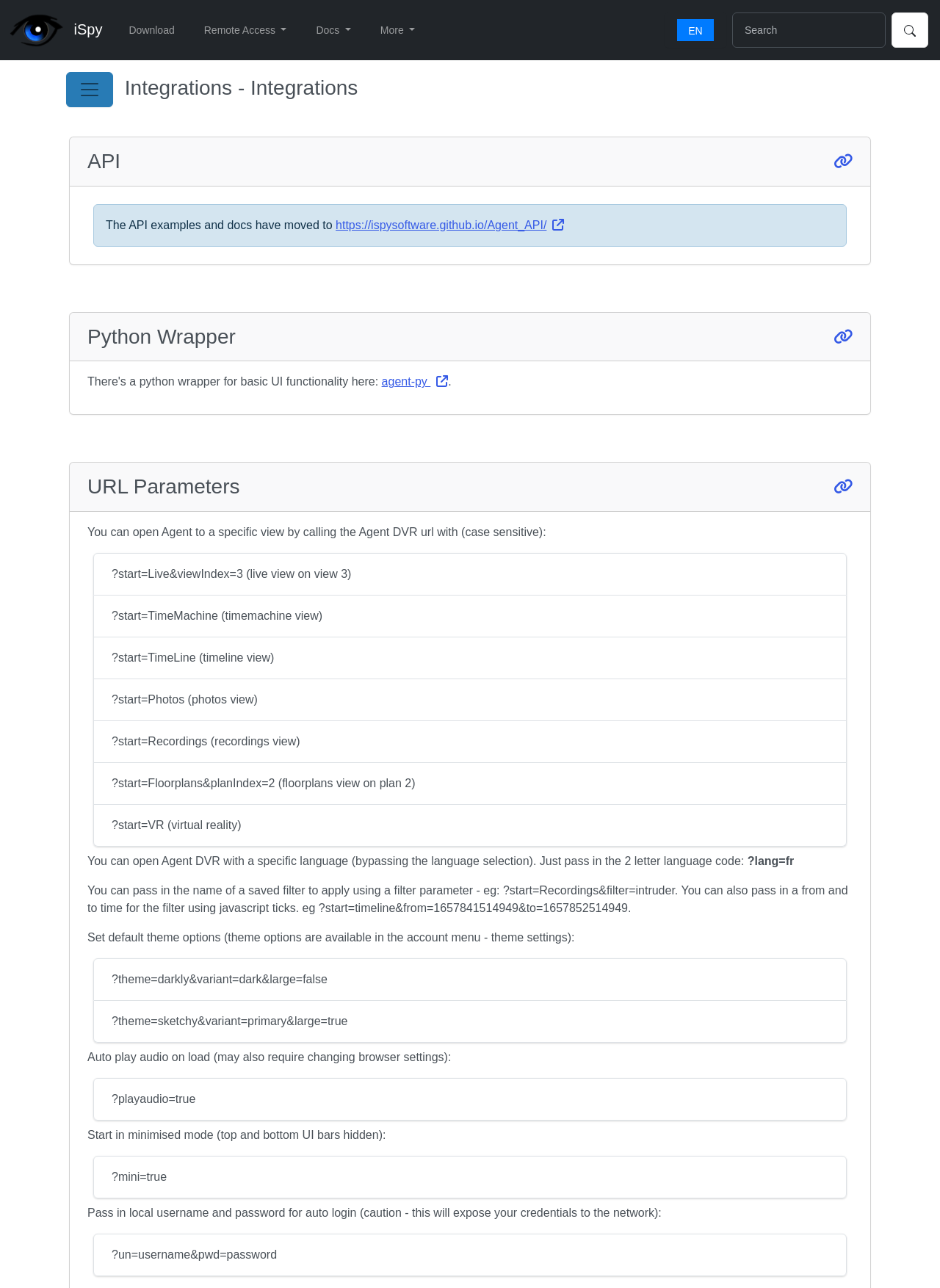Elaborate on the webpage's design and content in a detailed caption.

The webpage is about integrations, specifically for iSpy Video Surveillance Software. At the top, there is a navigation bar with links to "iSpy Video Surveillance Software", "Download", and buttons for "Remote Access", "Docs", "More", and "English" with a dropdown menu. To the right of the navigation bar, there is a search box.

Below the navigation bar, there is a heading "API" with a link to the API documentation. The API documentation has moved to a new location, and there is a link to the new location. 

Next, there is a section about the Python Wrapper, which also has a link to the documentation. 

The page then explains how to use URL parameters to open Agent to a specific view, such as the live view, timemachine view, or photos view. There are several examples of URL parameters provided.

Further down, the page explains how to open Agent DVR with a specific language, bypassing the language selection. It also explains how to pass in the name of a saved filter to apply, and how to set default theme options.

Additionally, the page provides information on how to auto play audio on load, start in minimized mode, and pass in local username and password for auto login.